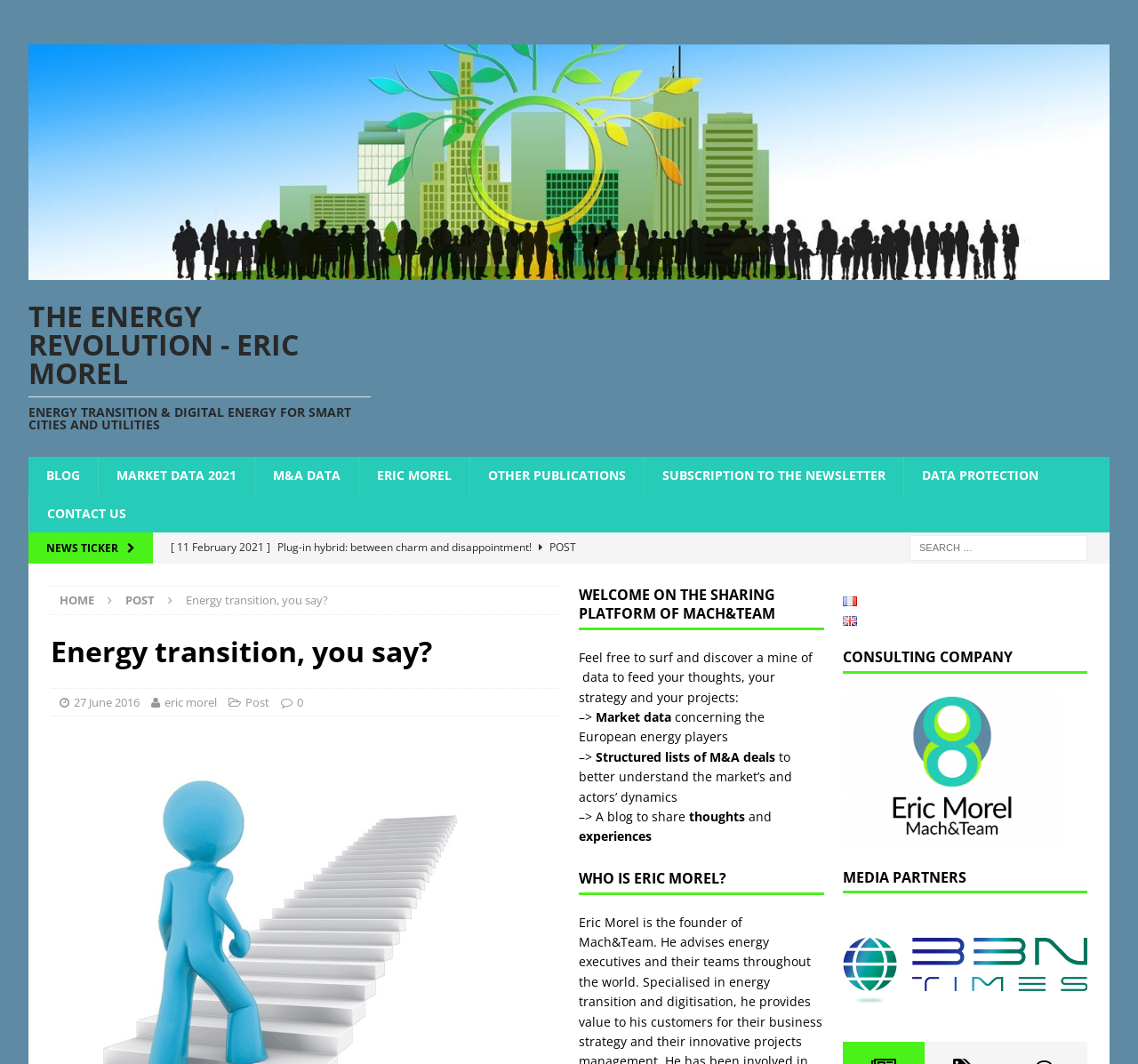Offer an in-depth caption of the entire webpage.

This webpage is about Eric Morel, an expert in energy transition and digital energy for smart cities and utilities. At the top, there is a logo and a title "The energy revolution - Eric Morel" with a link to the homepage. Below it, there is a heading "THE ENERGY REVOLUTION - ERIC MOREL" followed by a subheading "ENERGY TRANSITION & DIGITAL ENERGY FOR SMART CITIES AND UTILITIES".

On the left side, there is a navigation menu with links to "BLOG", "MARKET DATA 2021", "M&A DATA", "ERIC MOREL", "OTHER PUBLICATIONS", "SUBSCRIPTION TO THE NEWSLETTER", "DATA PROTECTION", and "CONTACT US". Below the navigation menu, there is a "NEWS TICKER" section with a list of news articles, each with a title, date, and a brief summary.

On the right side, there is a search bar with a placeholder text "Search for:". Below the search bar, there is a section titled "WELCOME ON THE SHARING PLATFORM OF MACH&TEAM" with a brief introduction to the platform. The introduction is followed by a list of features, including market data, M&A deals, and a blog to share thoughts and experiences.

Further down, there is a section titled "WHO IS ERIC MOREL?" with a brief description of Eric Morel. On the right side of this section, there are links to switch the language to French or English. Below this section, there are headings for "CONSULTING COMPANY" and "MEDIA PARTNERS" with links to related pages.

Throughout the page, there are images and icons accompanying the text, including a logo, a search icon, and images for the language options. The overall layout is organized and easy to navigate, with clear headings and concise text.